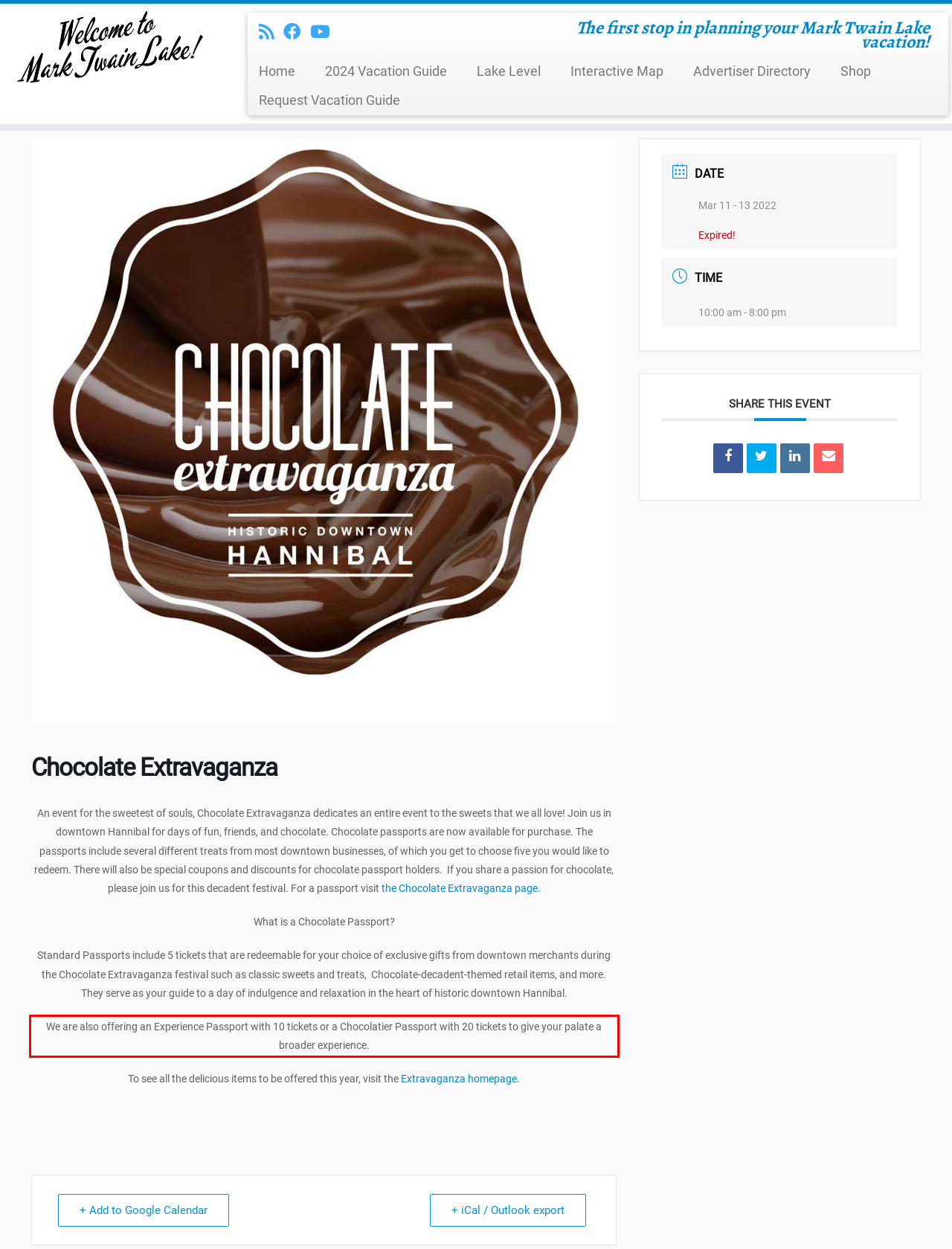Please extract the text content within the red bounding box on the webpage screenshot using OCR.

We are also offering an Experience Passport with 10 tickets or a Chocolatier Passport with 20 tickets to give your palate a broader experience.